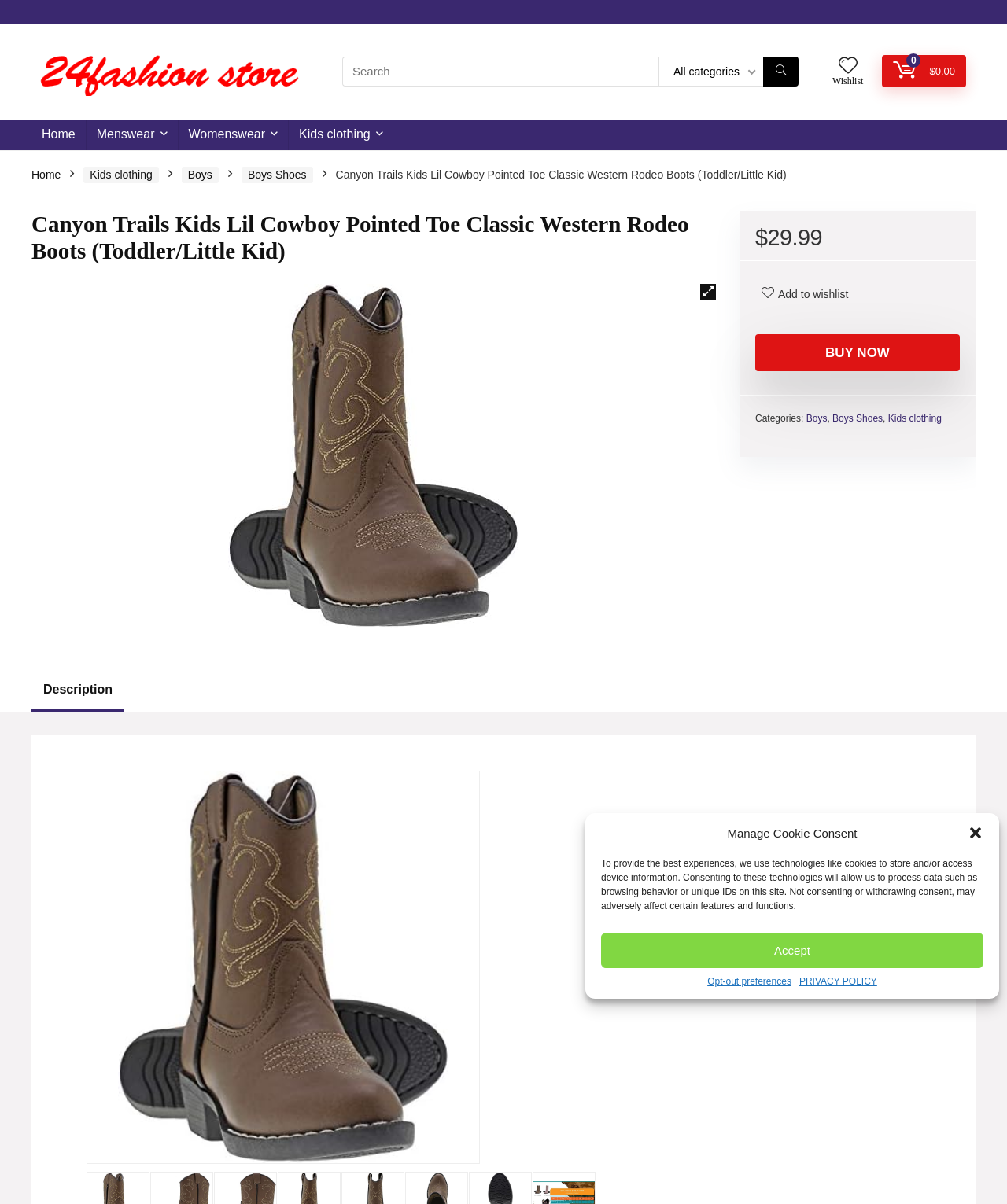Can you find and provide the title of the webpage?

Canyon Trails Kids Lil Cowboy Pointed Toe Classic Western Rodeo Boots (Toddler/Little Kid)